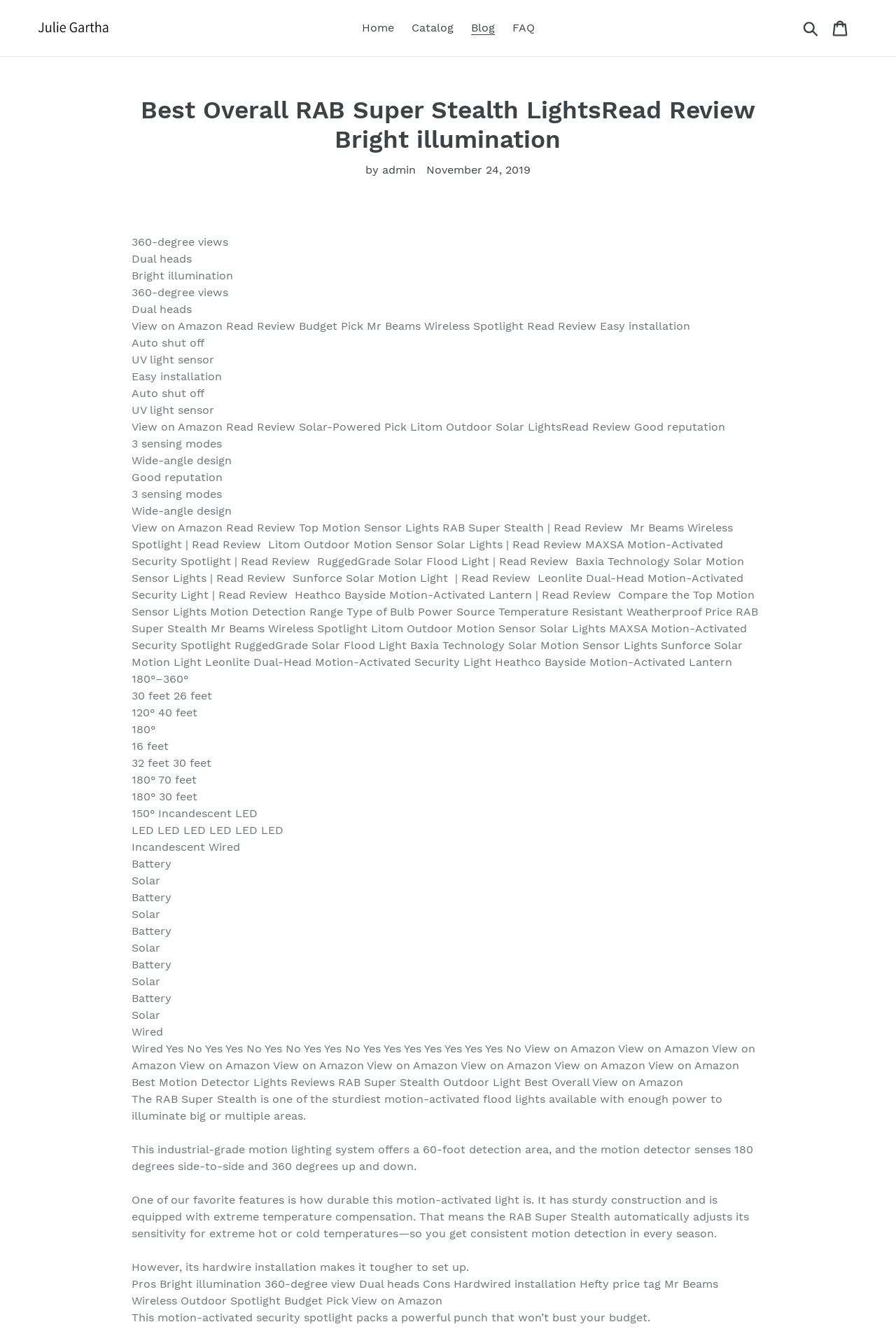Give a short answer using one word or phrase for the question:
How many motion sensor lights are compared?

10